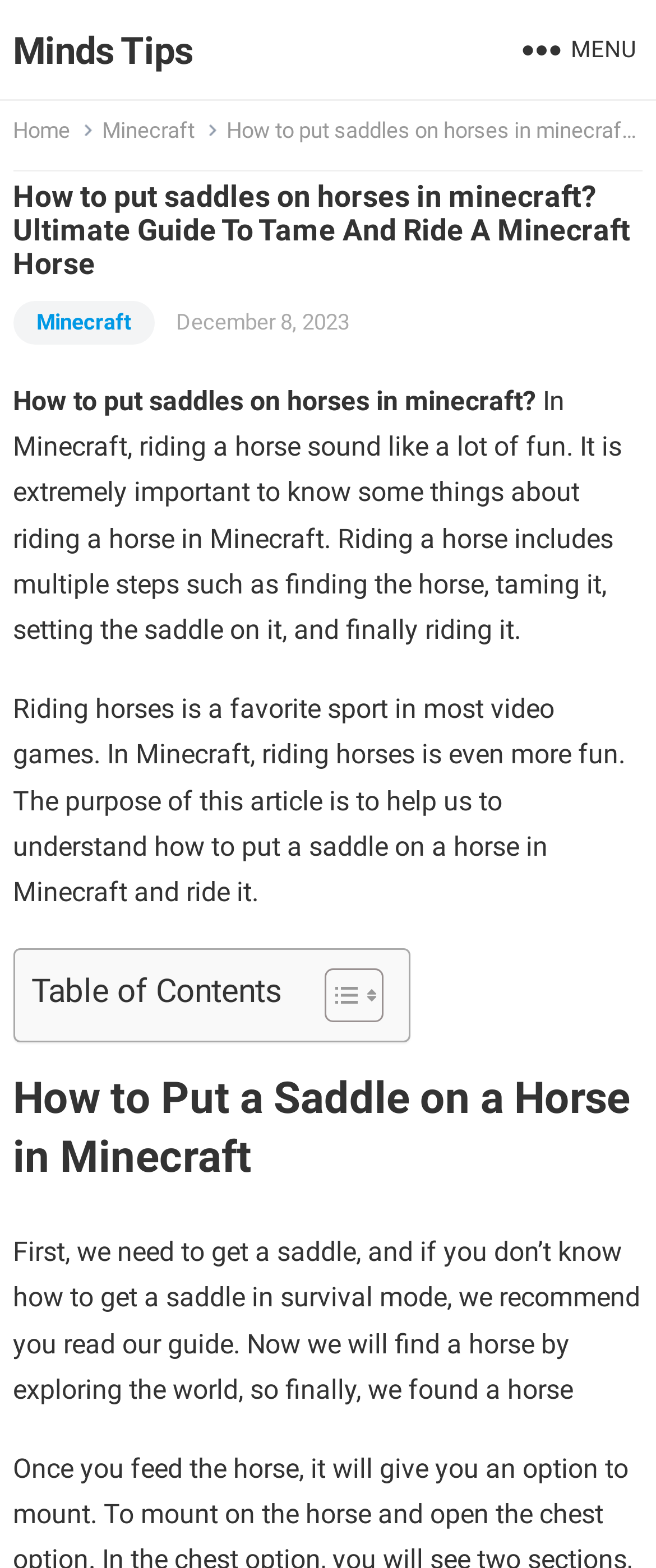Create an in-depth description of the webpage, covering main sections.

This webpage is a guide on how to put saddles on horses in Minecraft. At the top left corner, there is a link to "Minds Tips". On the top right corner, there is a "MENU" button that is not expanded. Below the "MENU" button, there are two links: "Home" and "Minecraft". 

The main content of the webpage starts with a header that spans almost the entire width of the page, containing the title "How to put saddles on horses in minecraft? Ultimate Guide To Tame And Ride A Minecraft Horse". Below the title, there is a link to "Minecraft" and a text indicating the date "December 8, 2023". 

The main article is divided into two paragraphs. The first paragraph explains the importance of knowing how to ride a horse in Minecraft, and the second paragraph introduces the purpose of the article, which is to guide users on how to put a saddle on a horse in Minecraft and ride it. 

Below the two paragraphs, there is a table of contents section, which contains a "Toggle Table of Content" button with two small images on either side. The table of contents section is relatively narrow and located at the center of the page. 

The main guide starts with a heading "How to Put a Saddle on a Horse in Minecraft", followed by a paragraph that explains the steps to put a saddle on a horse, including getting a saddle and finding a horse.